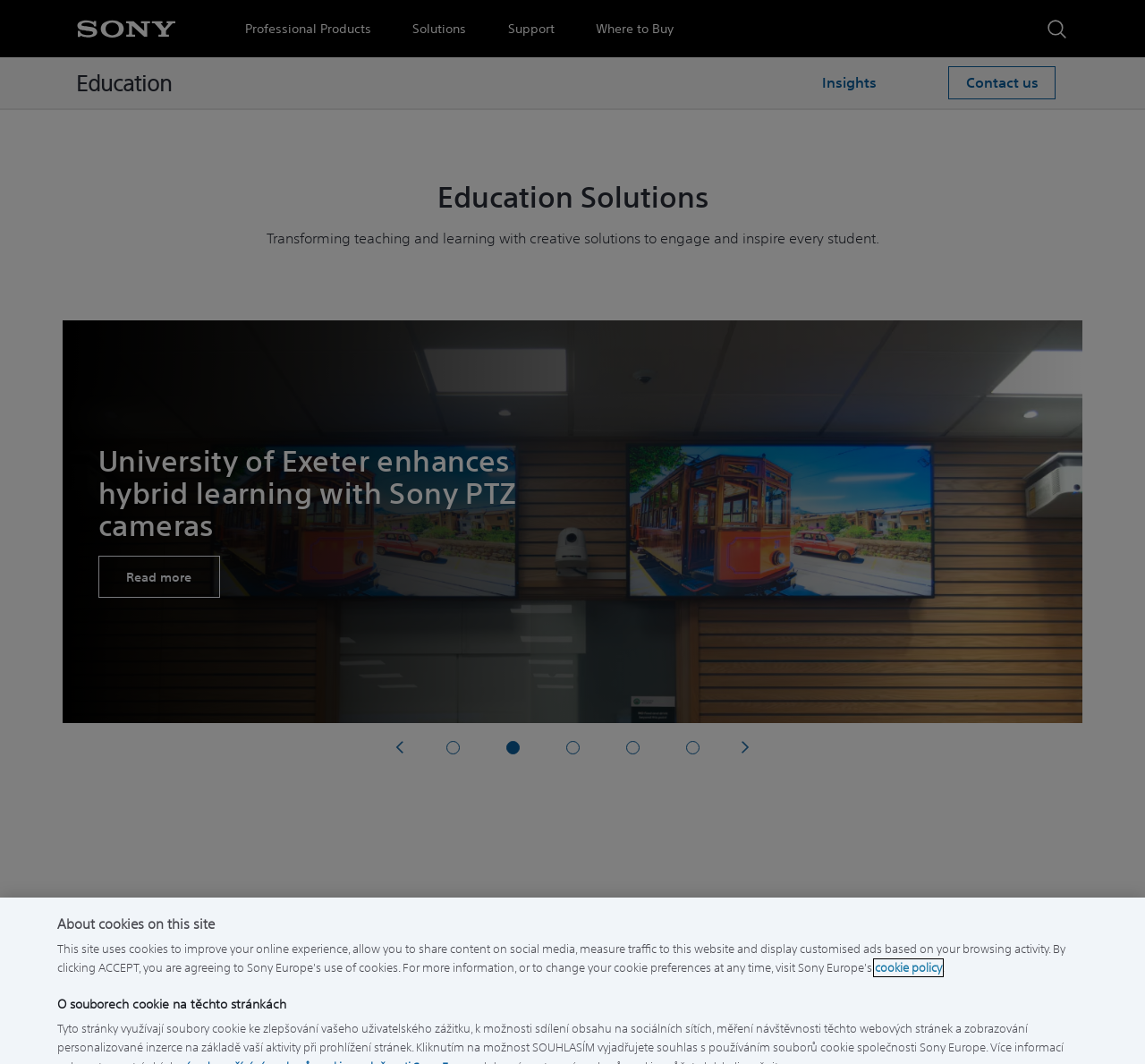Find the UI element described as: "Find out more >" and predict its bounding box coordinates. Ensure the coordinates are four float numbers between 0 and 1, [left, top, right, bottom].

[0.066, 0.952, 0.145, 0.967]